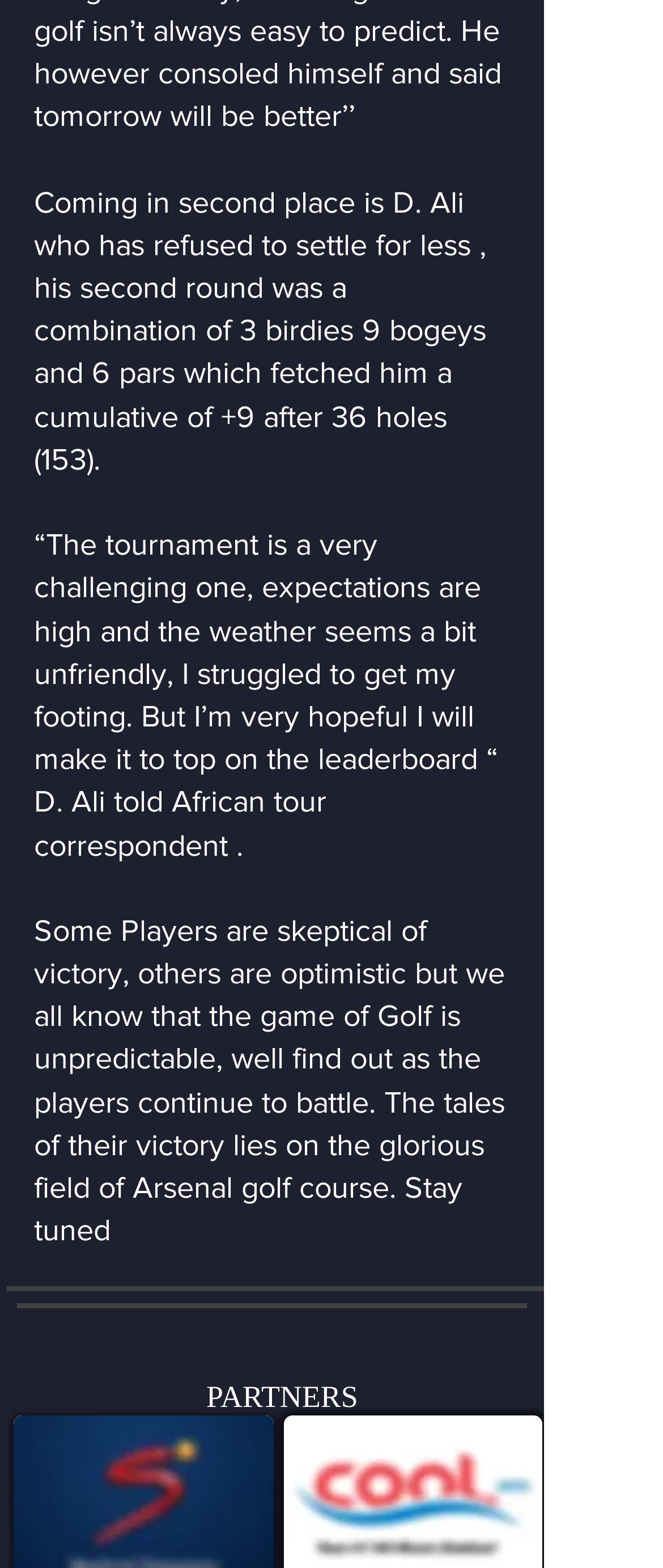What is the name of the golf course? Using the information from the screenshot, answer with a single word or phrase.

Arsenal golf course